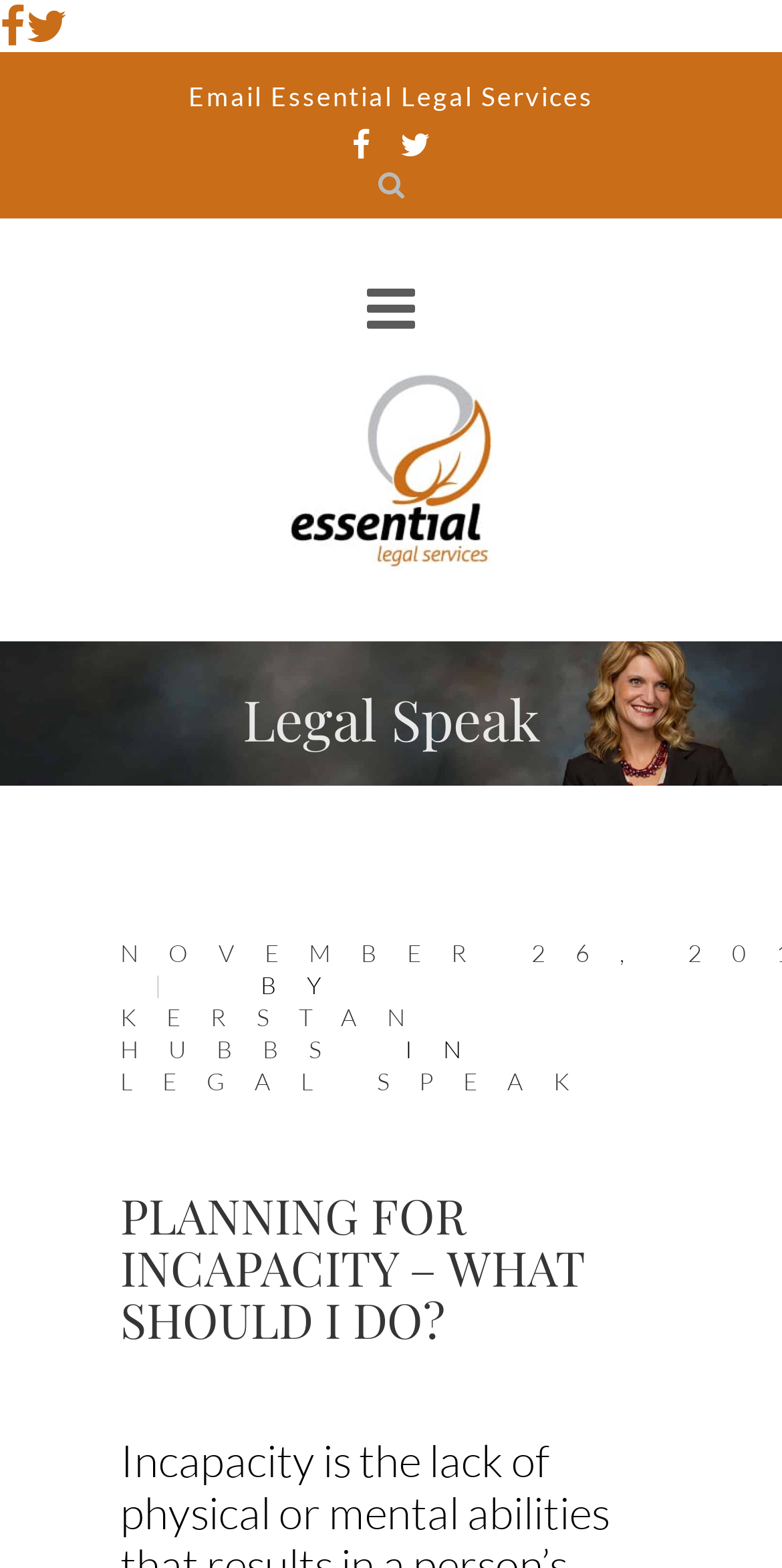What is the name of the law firm?
Kindly answer the question with as much detail as you can.

I found the name of the law firm by looking at the link with the text 'Essential Legal Services' inside the LayoutTableRow element, which is a child of the LayoutTable element.